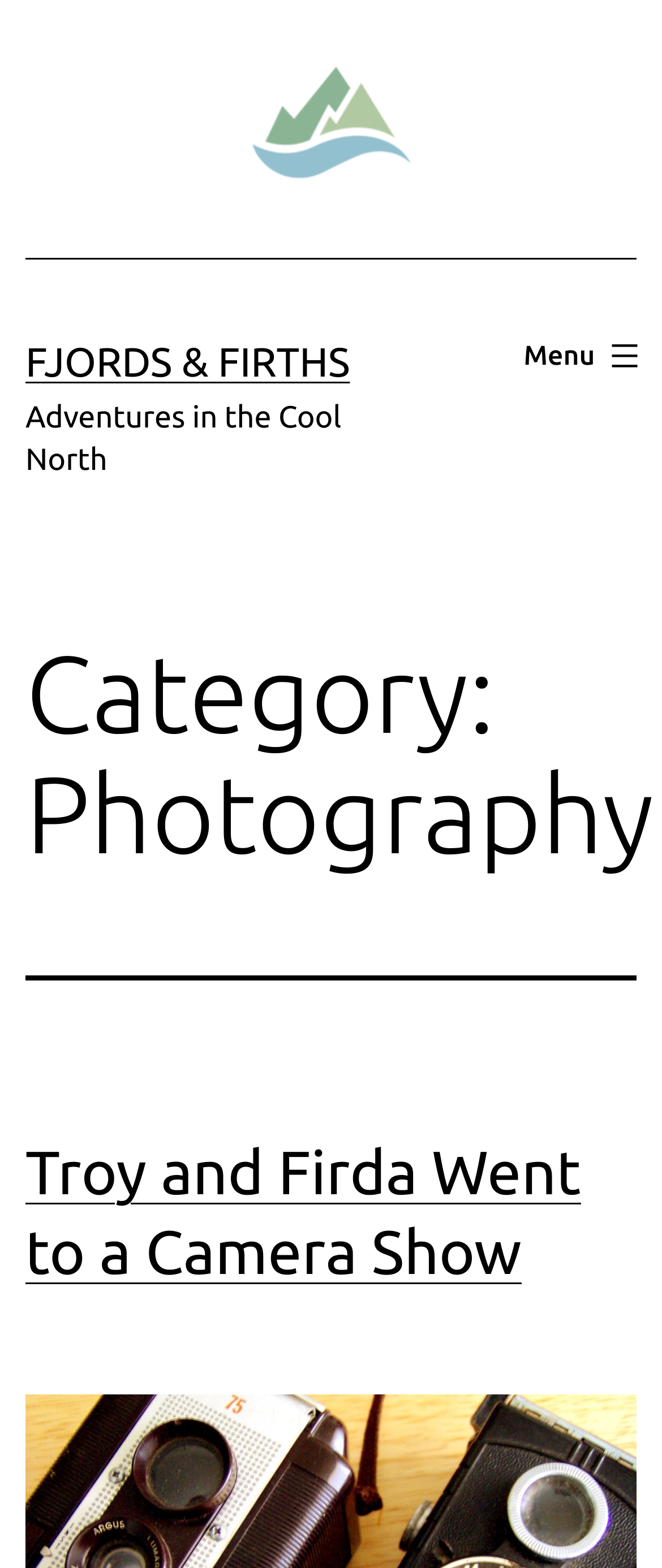What is the name of the website?
Examine the image and give a concise answer in one word or a short phrase.

Fjords & Firths